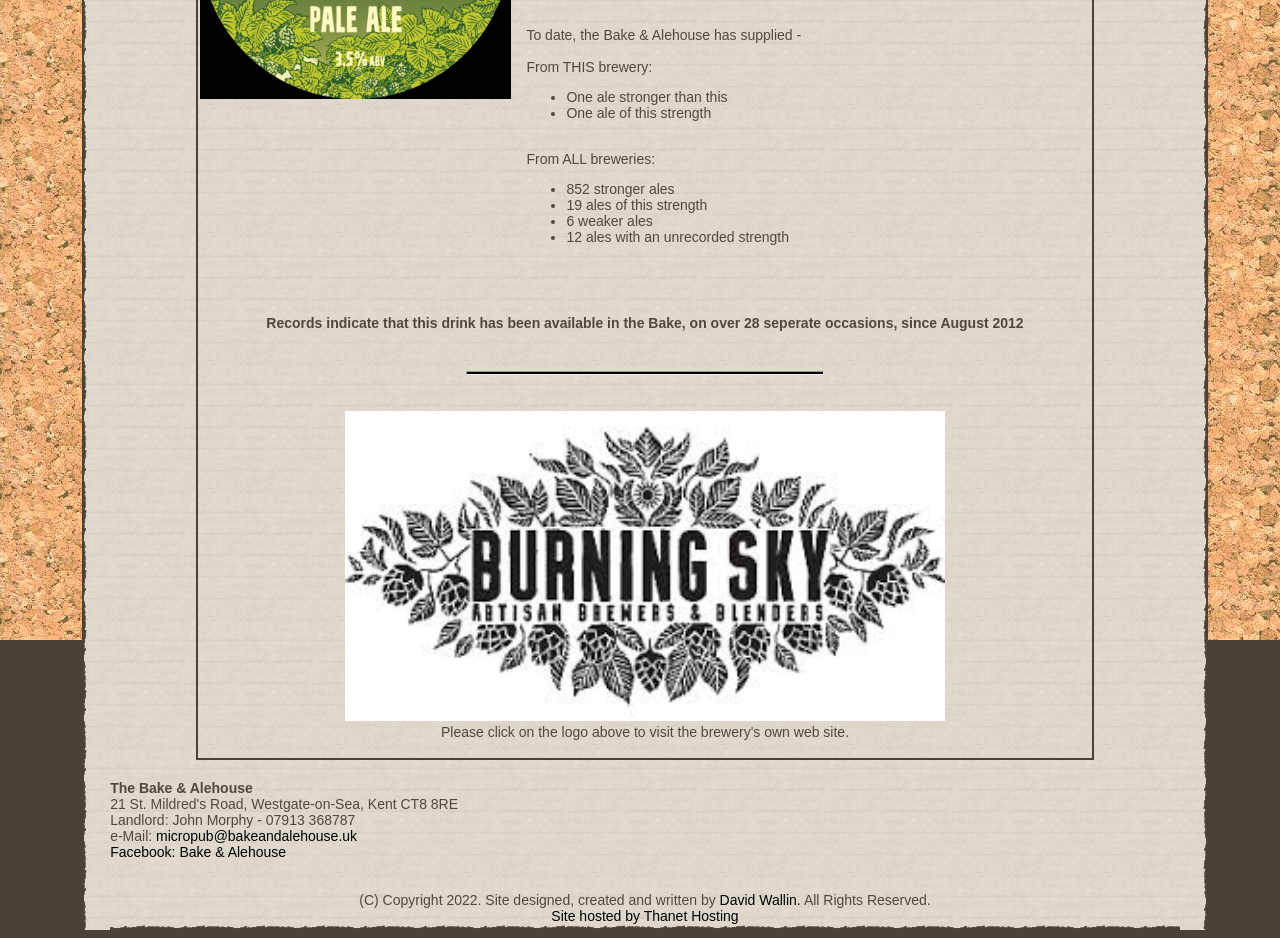Find the bounding box coordinates for the element described here: "Site hosted by Thanet Hosting".

[0.431, 0.968, 0.577, 0.985]